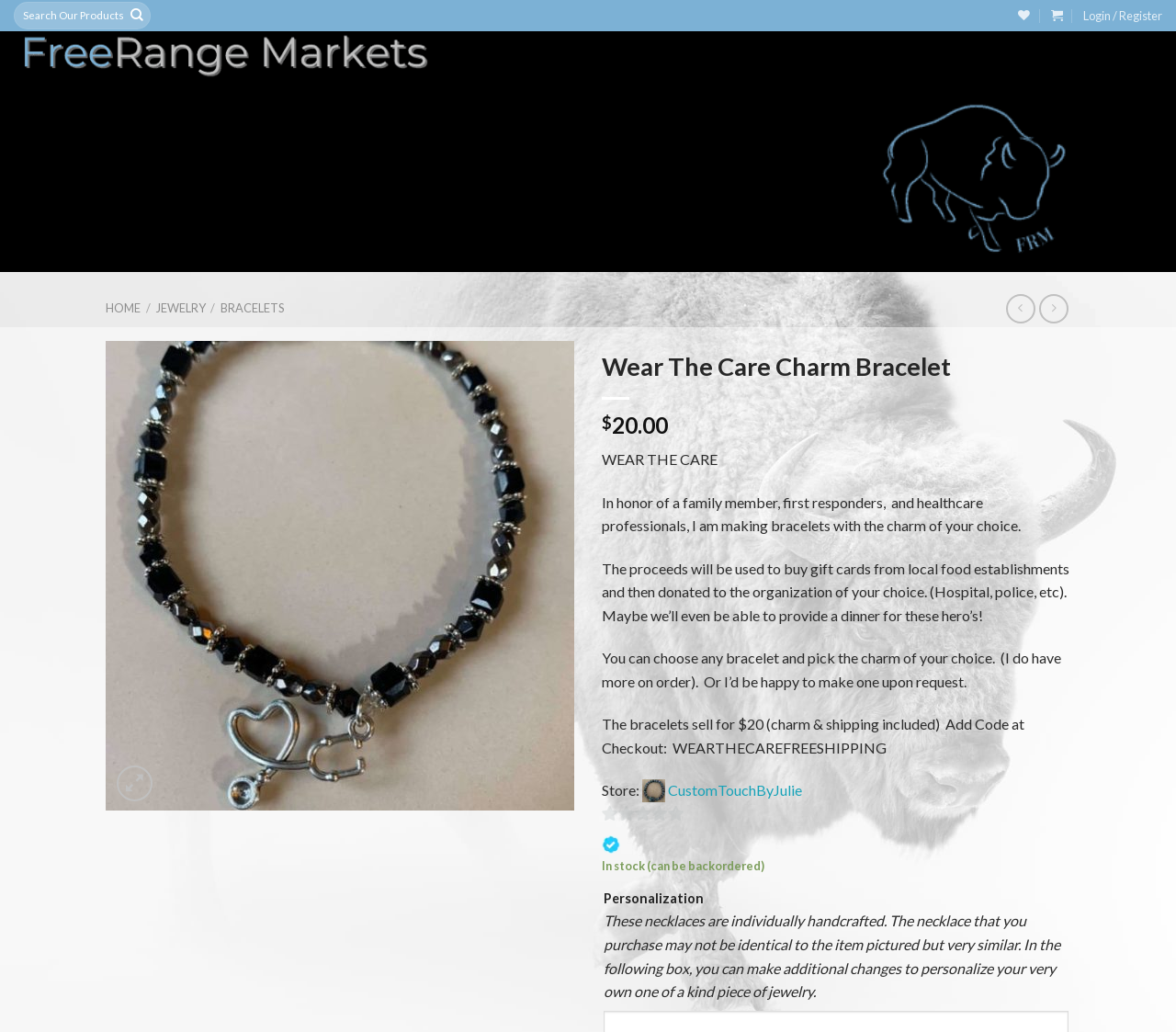What is the purpose of the proceeds from the bracelet sales?
Please answer the question with a detailed response using the information from the screenshot.

According to the product description, the proceeds from the bracelet sales will be used to buy gift cards from local food establishments and then donated to the organization of your choice, such as hospitals or police departments.